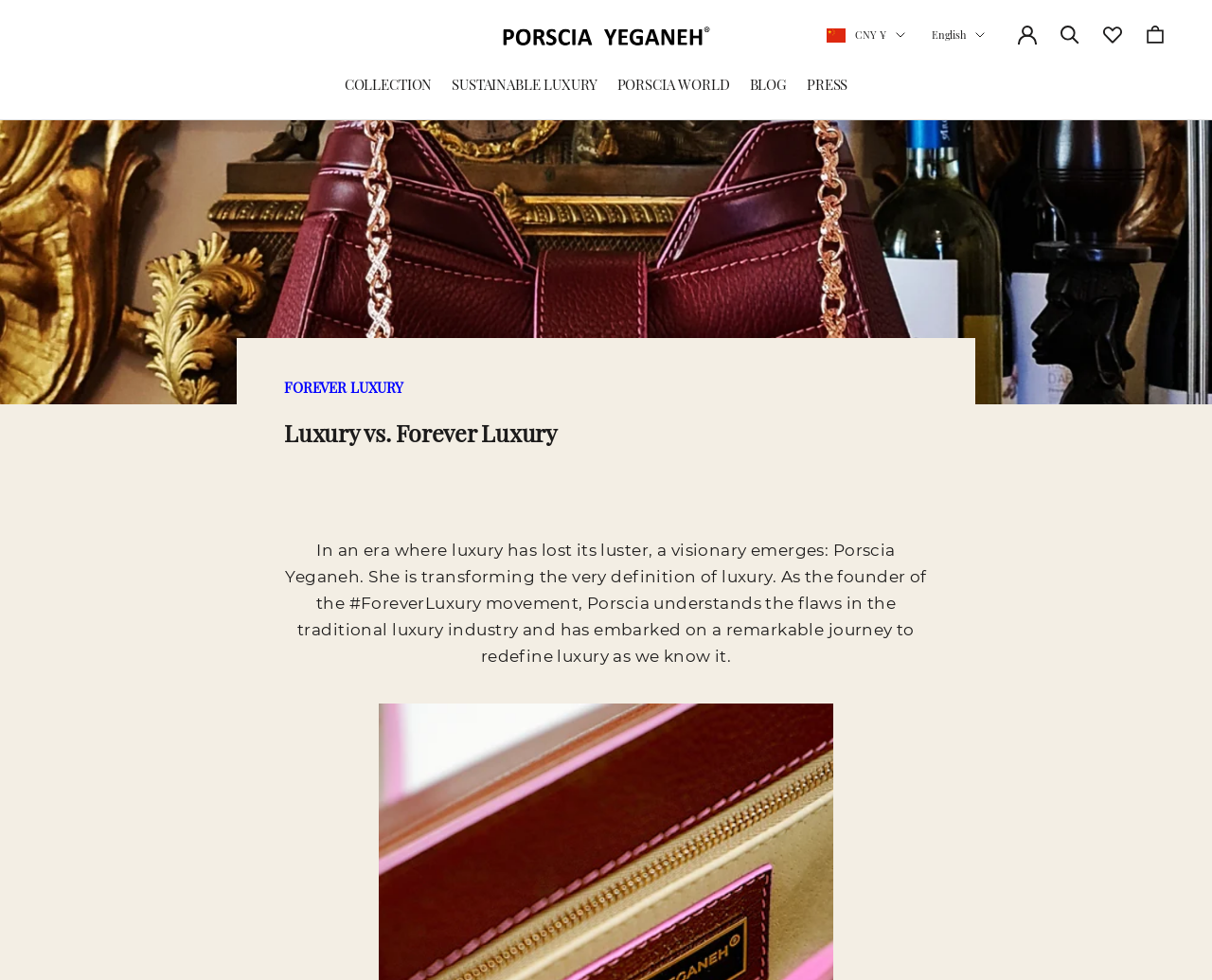Determine the bounding box coordinates for the area you should click to complete the following instruction: "View wishlist".

[0.91, 0.026, 0.926, 0.046]